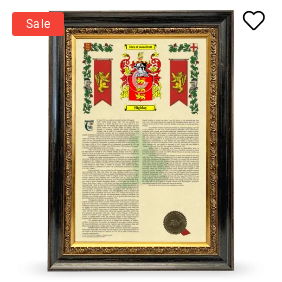Analyze the image and deliver a detailed answer to the question: Where is the 'Sale' label located?

The 'Sale' label is located in the top corner of the framed document, indicating that the item is being offered at a discounted price. This label is likely to attract the attention of potential buyers who are interested in purchasing the item.